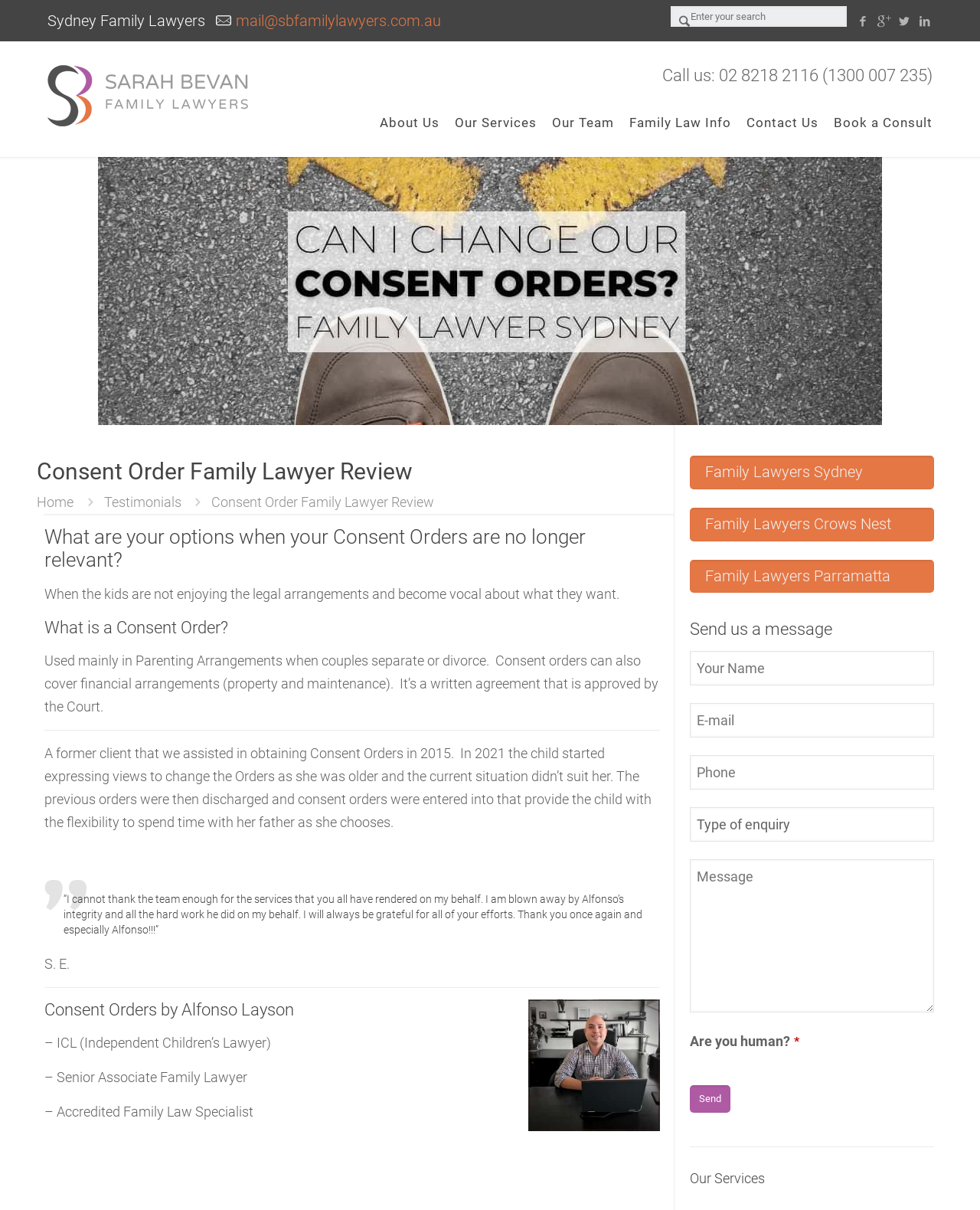Provide the bounding box coordinates of the area you need to click to execute the following instruction: "Read about our services".

[0.464, 0.085, 0.548, 0.117]